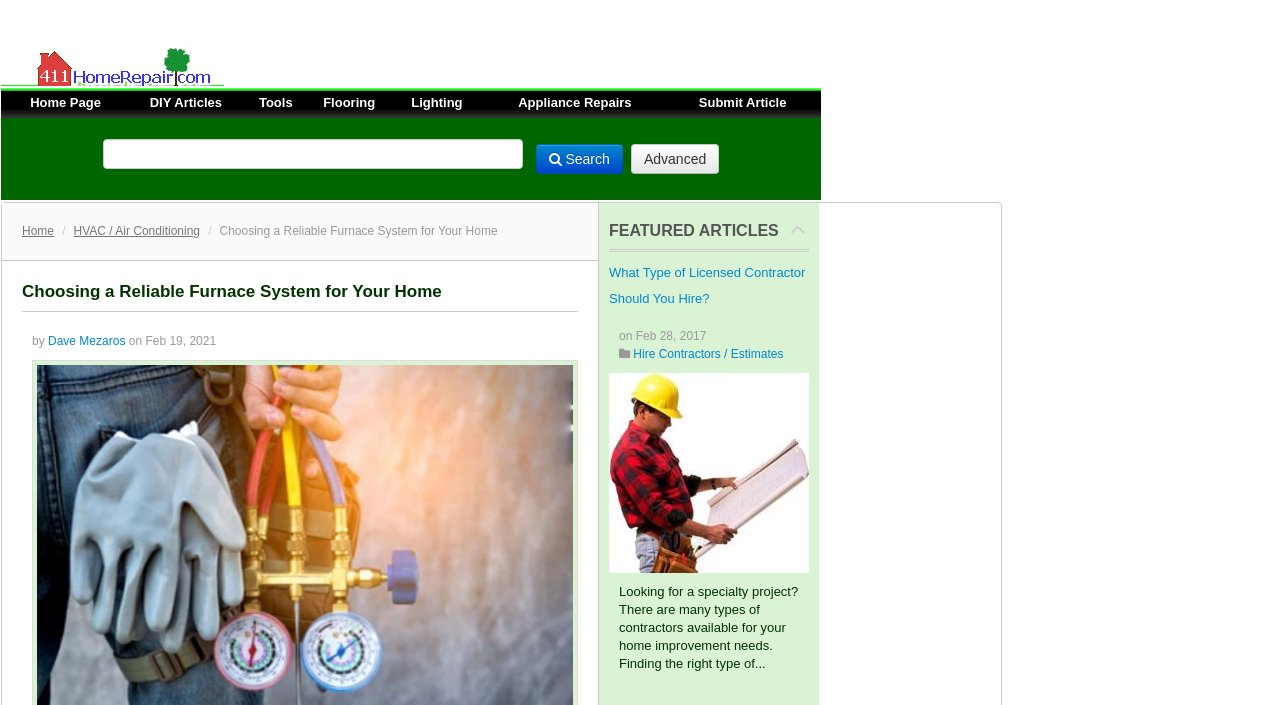Provide a comprehensive caption for the webpage.

This webpage is about DIY home improvement, specifically focusing on choosing a reliable furnace system for your home. At the top, there is an advertisement iframe. Below it, there is a layout table with two rows. The first row contains a cell with a link to "411homerepair.com" and an image, alongside an empty cell. The second row has a cell with a navigation menu, including links to "Home Page", "DIY Articles", "Tools", "Flooring", "Lighting", "Appliance Repairs", and "Submit Article". 

On the right side of the navigation menu, there is a search bar with a textbox, a search button, and a link to "Advanced" search. Below the navigation menu, there is a link to "Home" and another link to "HVAC / Air Conditioning". 

The main content of the webpage starts with a heading "Choosing a Reliable Furnace System for Your Home" followed by the author's name "Dave Mezaros" and the date "Feb 19, 2021". There is a link to another article below the main heading. 

Further down, there is a section titled "FEATURED ARTICLES" with a link to another article. Below it, there are two more headings, "What Type of Licensed Contractor Should You Hire?" with a link to the article, an image, and a brief summary of the article.